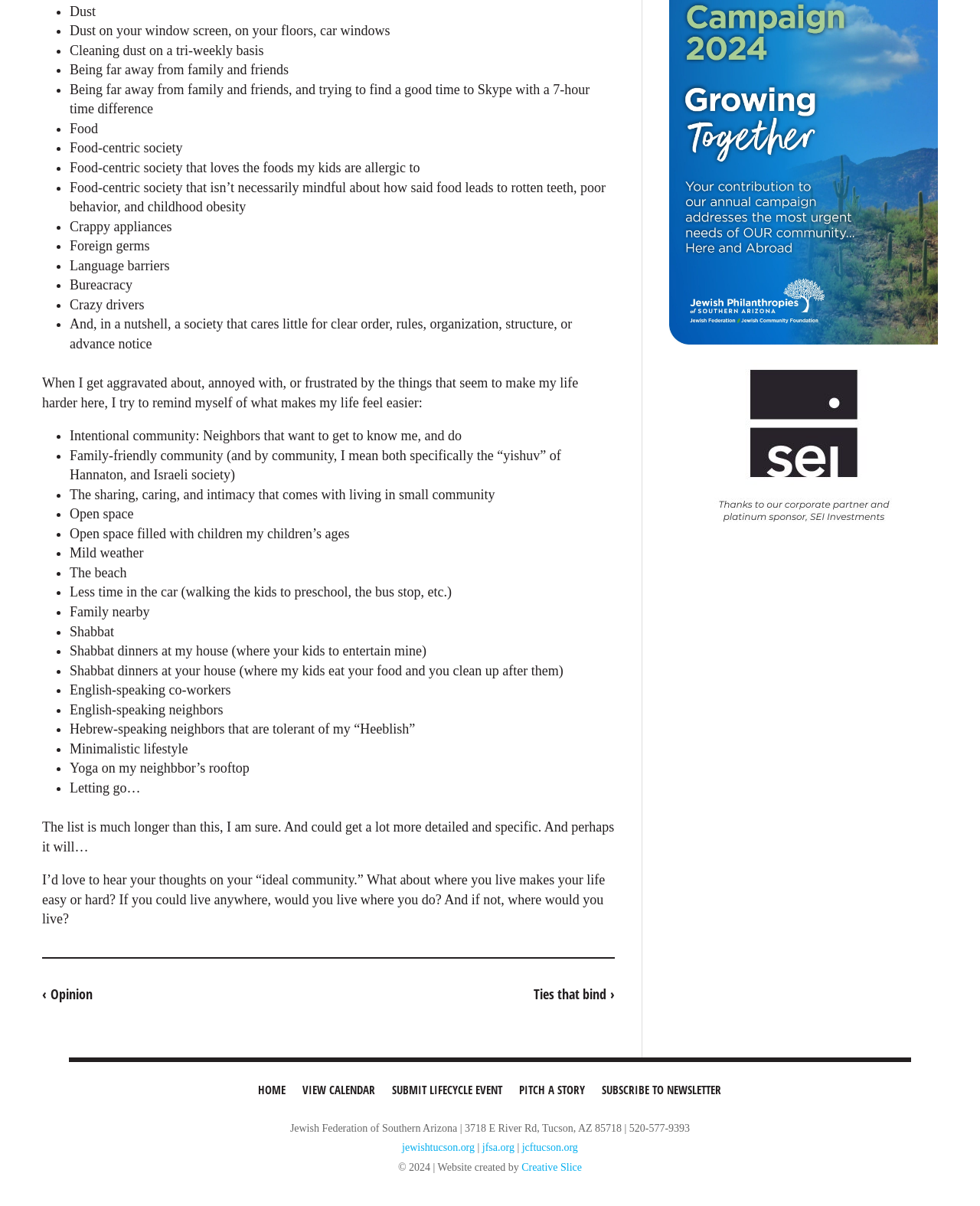Please find the bounding box coordinates of the section that needs to be clicked to achieve this instruction: "Click the 'SUBSCRIBE TO NEWSLETTER' link".

[0.607, 0.89, 0.743, 0.918]